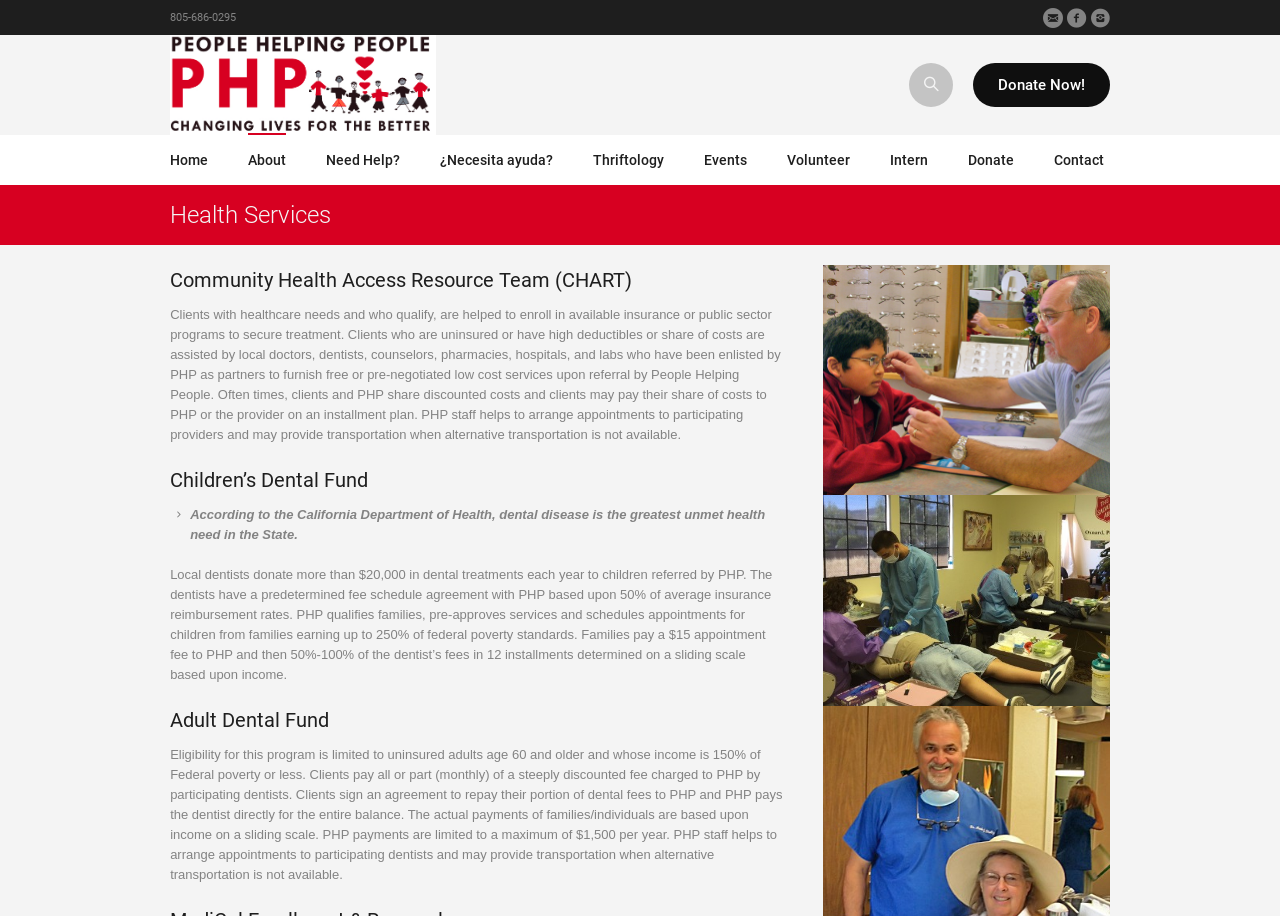Please provide the bounding box coordinates for the element that needs to be clicked to perform the following instruction: "check the post about American Rescue Dog Show". The coordinates should be given as four float numbers between 0 and 1, i.e., [left, top, right, bottom].

None